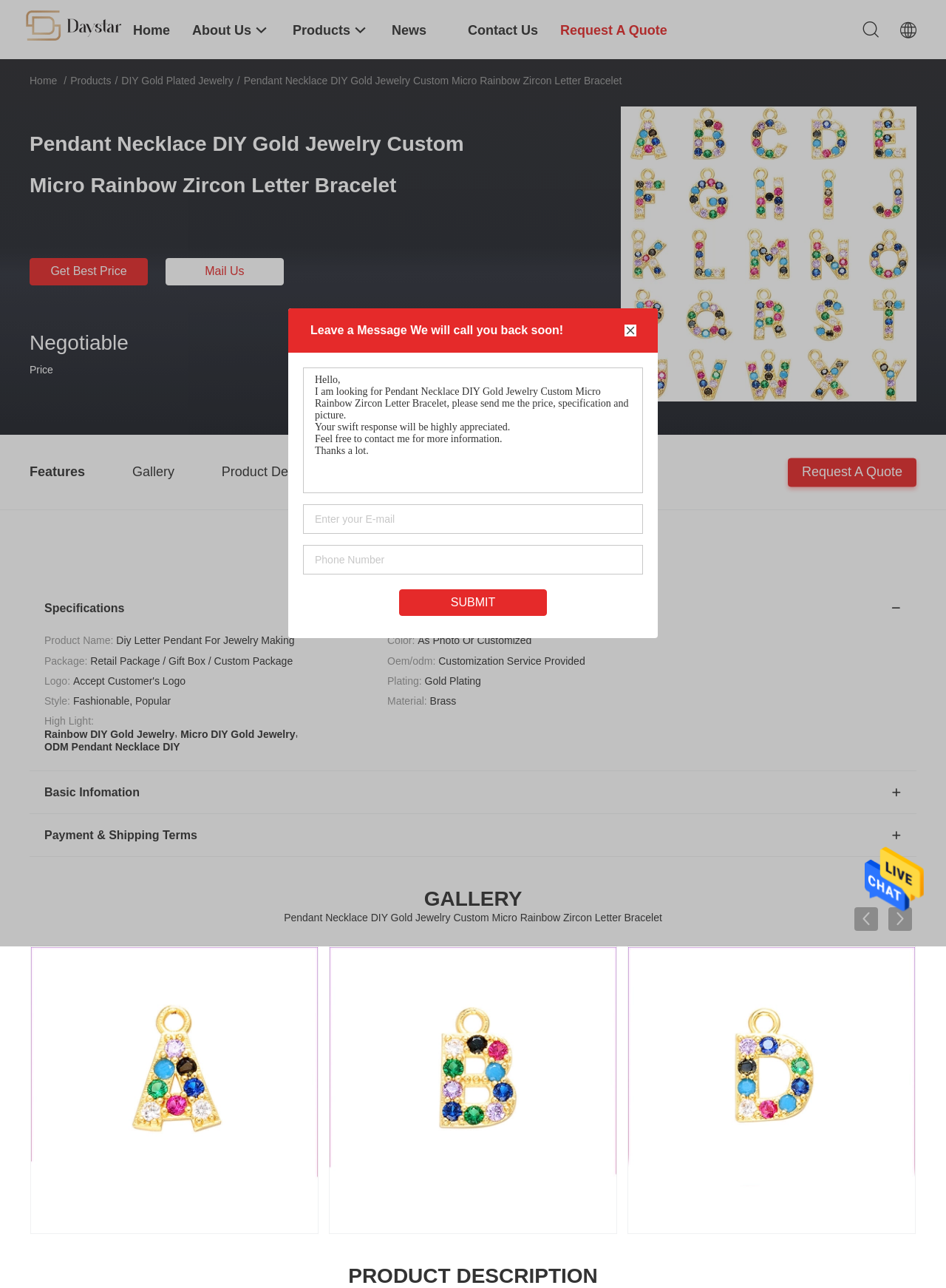Identify the bounding box coordinates of the region that should be clicked to execute the following instruction: "Enter your inquiry details in the text box".

[0.32, 0.285, 0.68, 0.383]